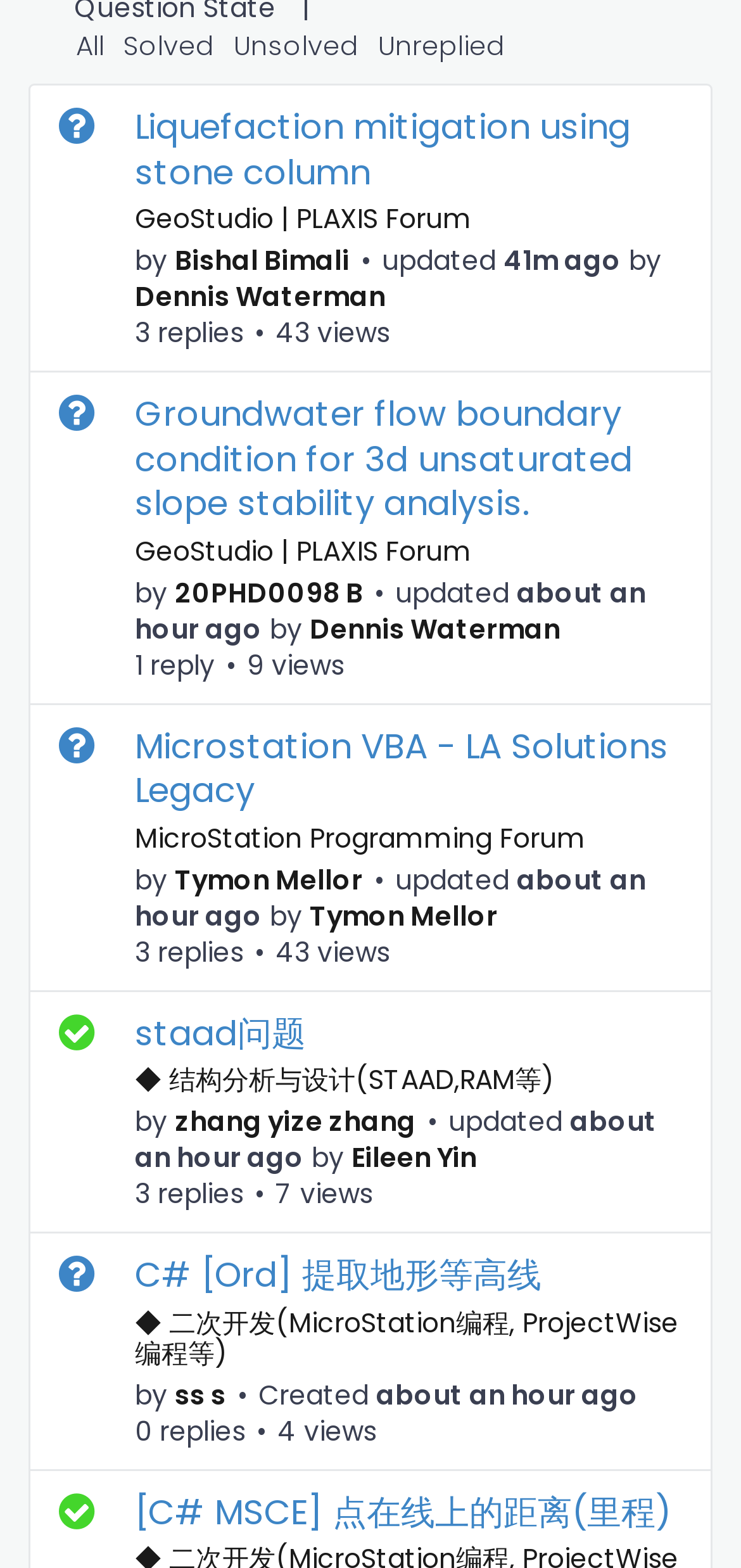Please pinpoint the bounding box coordinates for the region I should click to adhere to this instruction: "View profile of Dennis Waterman".

[0.182, 0.177, 0.521, 0.201]